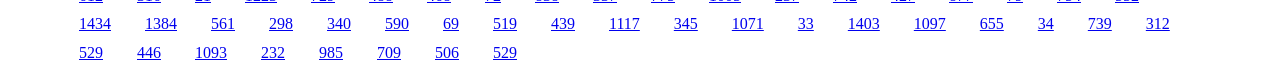Identify the coordinates of the bounding box for the element that must be clicked to accomplish the instruction: "go to the fifteenth link".

[0.526, 0.203, 0.545, 0.426]